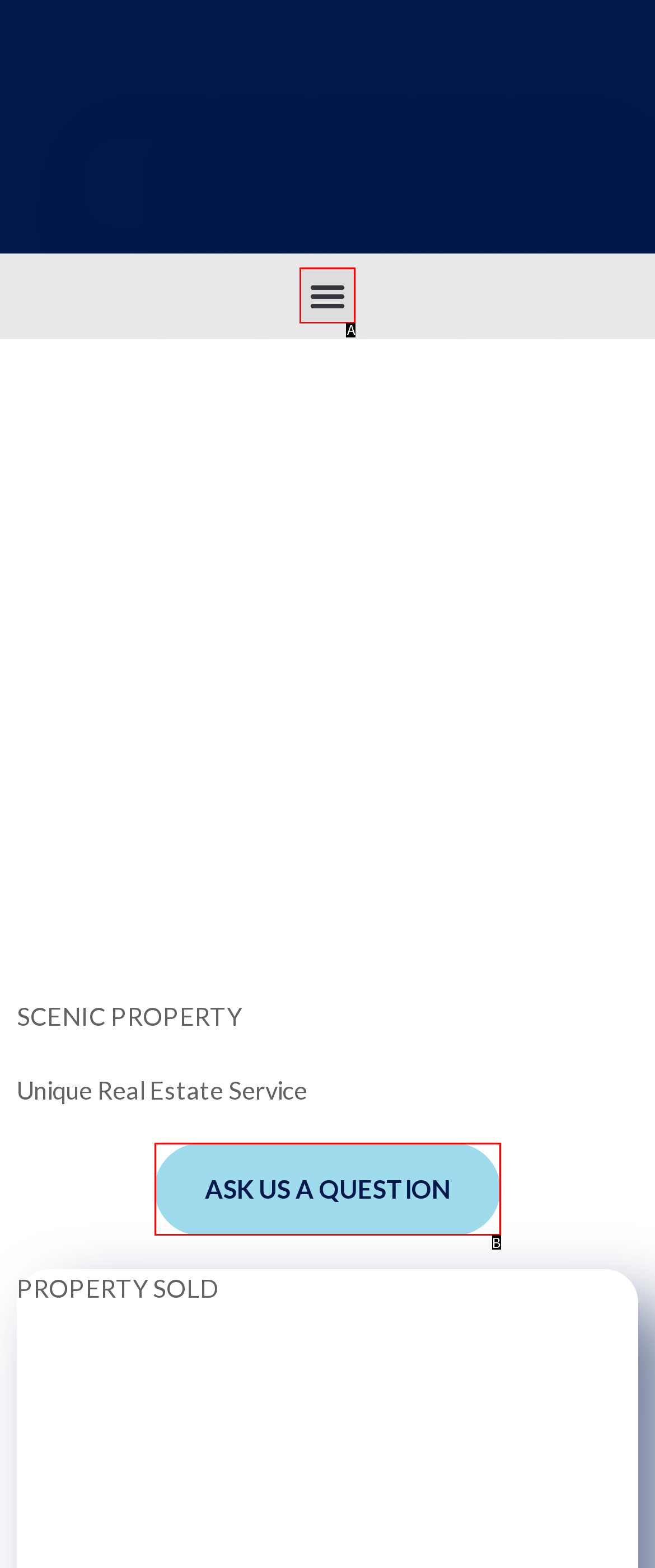Select the option that aligns with the description: Menu
Respond with the letter of the correct choice from the given options.

A